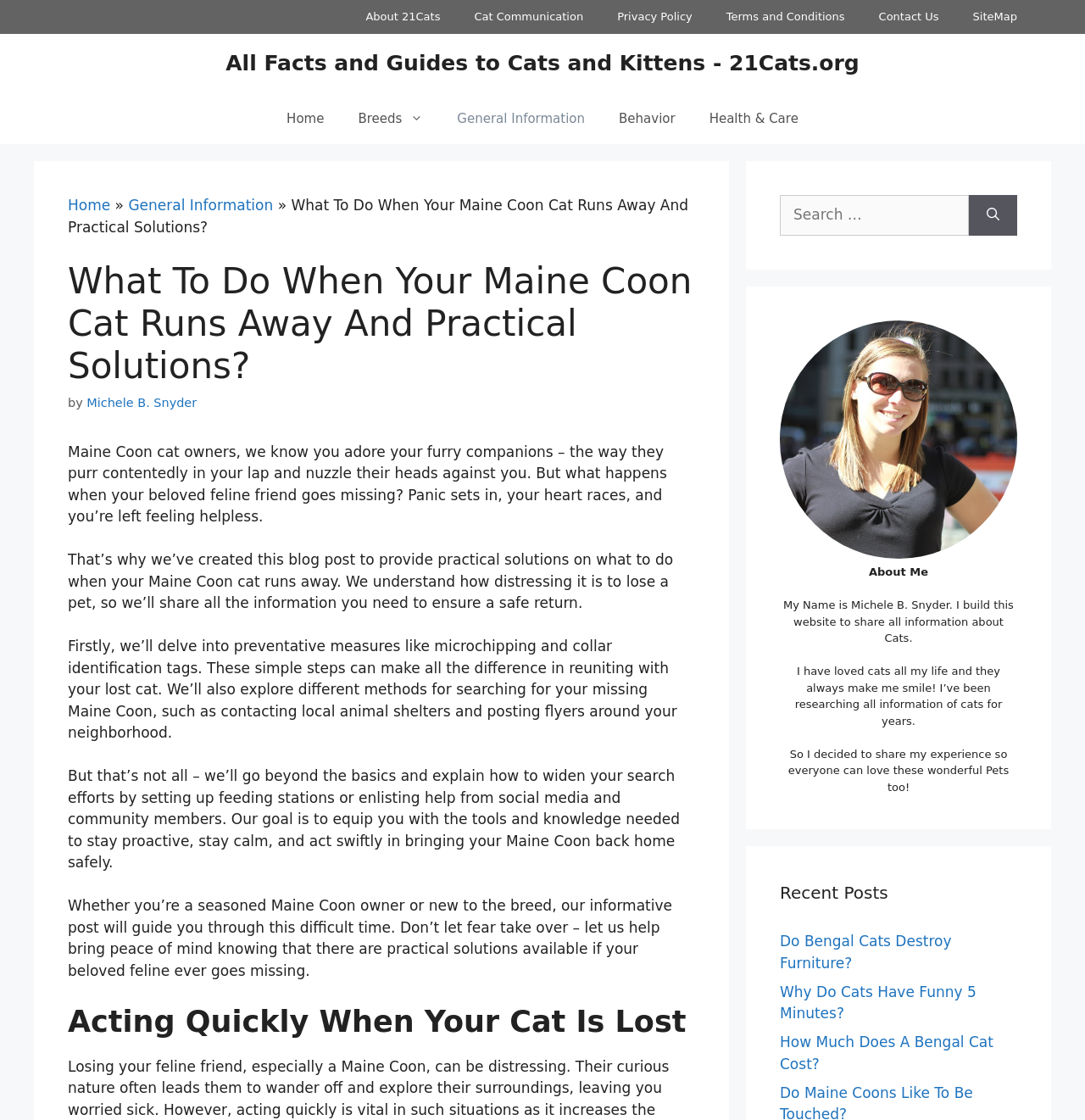Identify the bounding box coordinates for the element you need to click to achieve the following task: "Search for something". The coordinates must be four float values ranging from 0 to 1, formatted as [left, top, right, bottom].

None